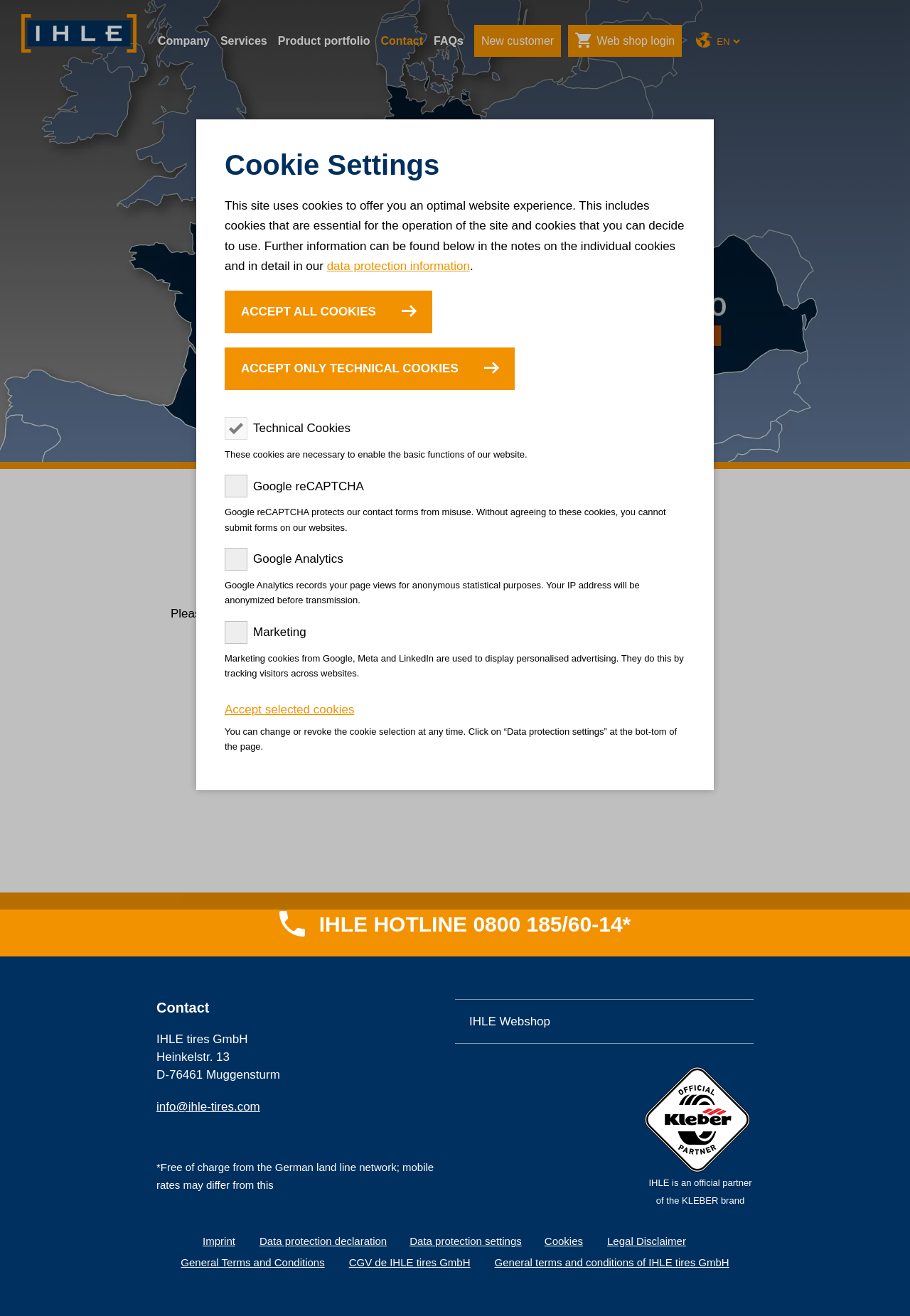Identify the bounding box coordinates for the element you need to click to achieve the following task: "Get more information about 'Black and White Goldendoodle puppies for sale'". The coordinates must be four float values ranging from 0 to 1, formatted as [left, top, right, bottom].

None